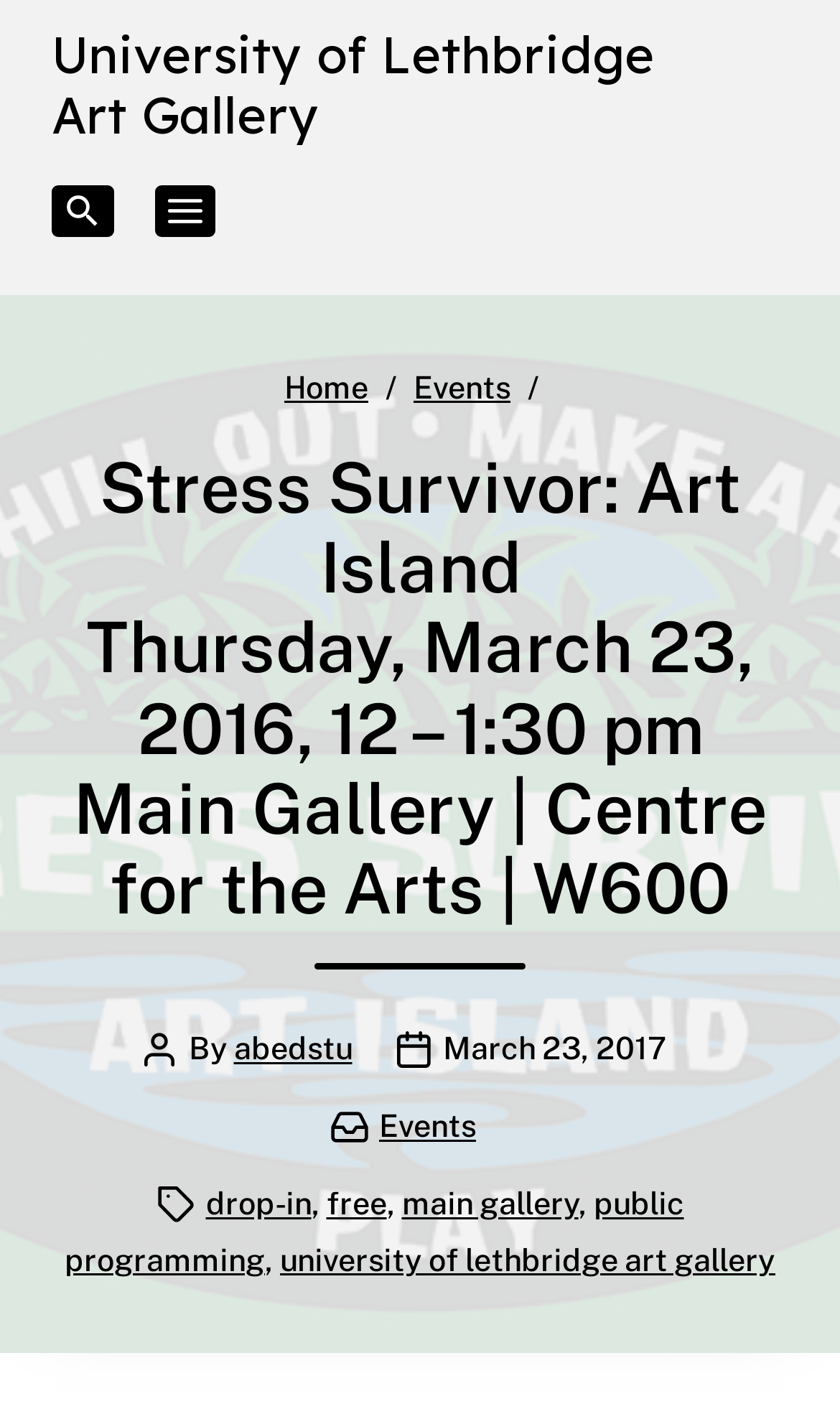Can you find the bounding box coordinates for the element that needs to be clicked to execute this instruction: "Open the menu"? The coordinates should be given as four float numbers between 0 and 1, i.e., [left, top, right, bottom].

None